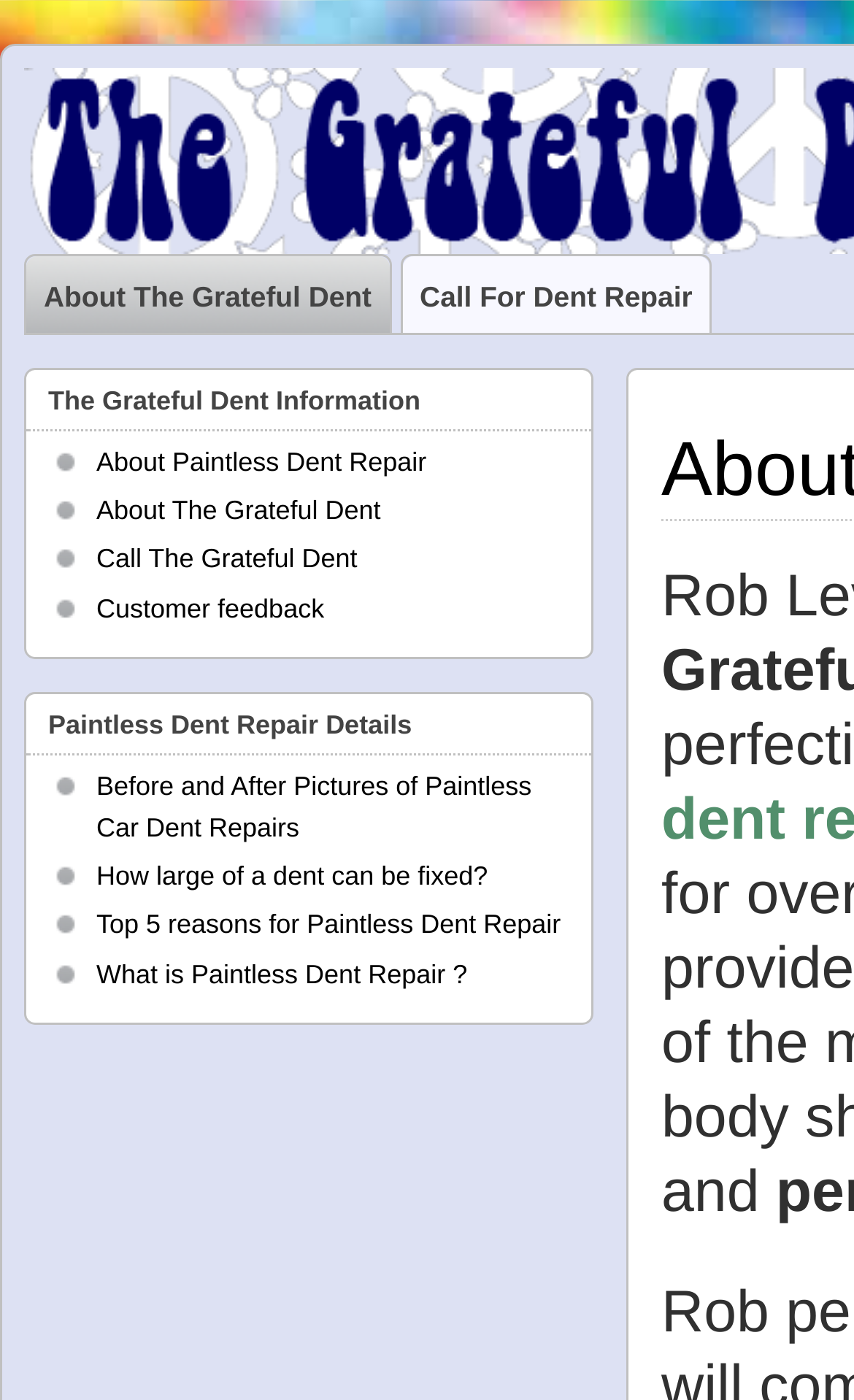Locate the bounding box coordinates of the element that should be clicked to fulfill the instruction: "Call for Dent Repair".

[0.471, 0.183, 0.831, 0.238]